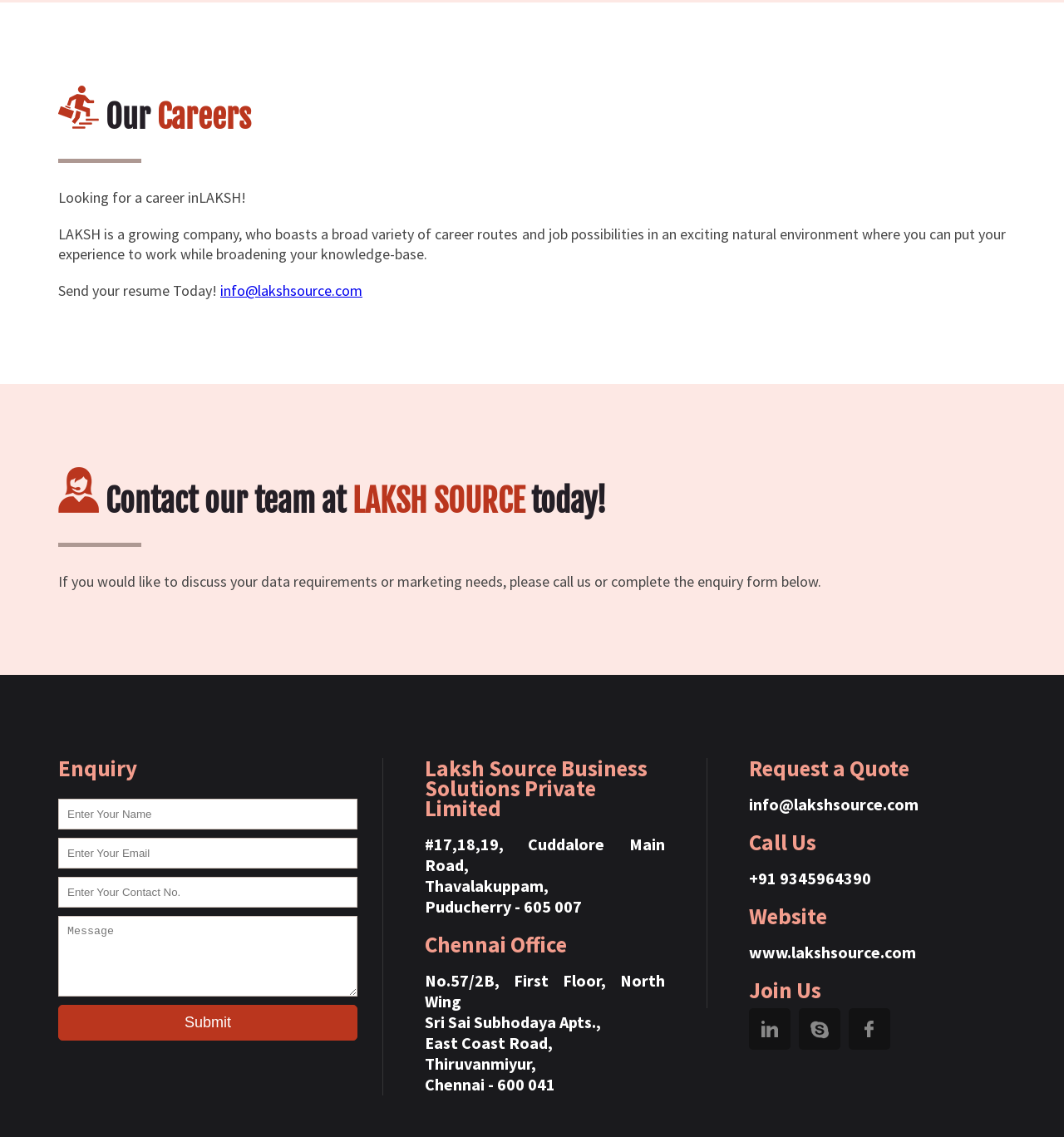How many offices does the company have?
Please answer the question with a single word or phrase, referencing the image.

2